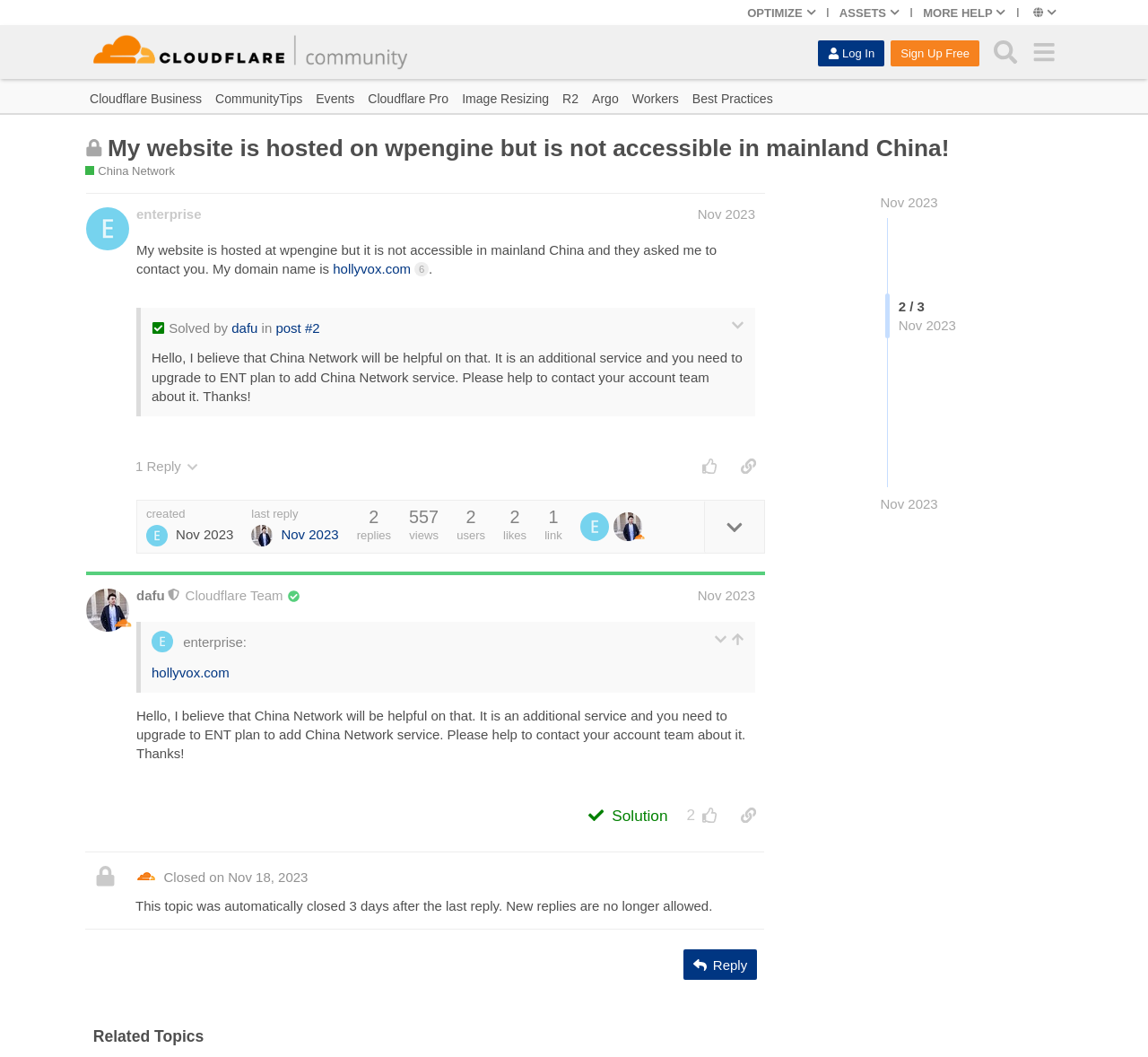Identify the bounding box coordinates for the region to click in order to carry out this instruction: "Click on the 'hollyvox.com' link". Provide the coordinates using four float numbers between 0 and 1, formatted as [left, top, right, bottom].

[0.29, 0.247, 0.373, 0.261]